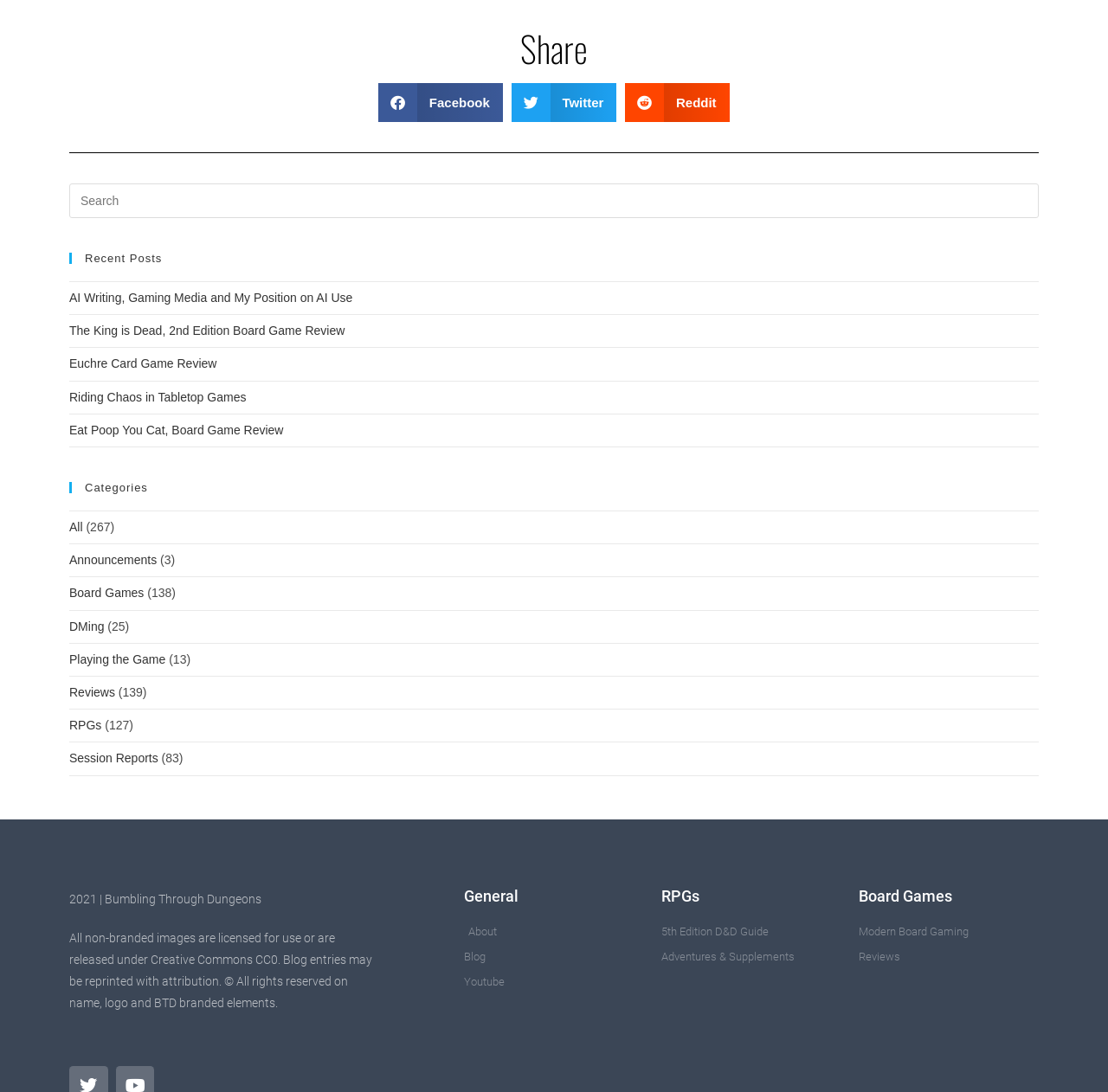Pinpoint the bounding box coordinates of the area that must be clicked to complete this instruction: "Click the Facebook icon".

None